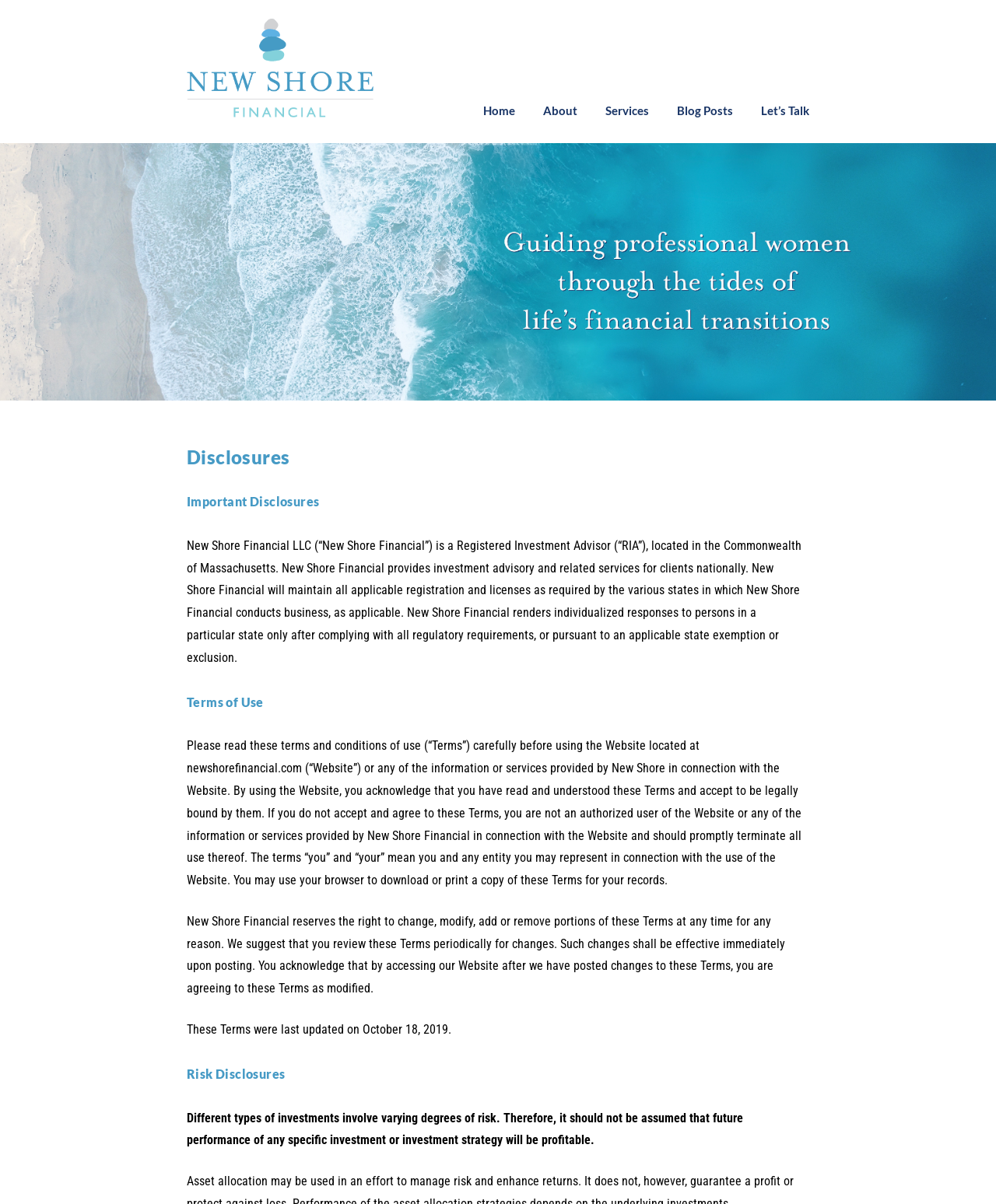Locate the bounding box coordinates of the clickable area to execute the instruction: "Click on the 'Services' link". Provide the coordinates as four float numbers between 0 and 1, represented as [left, top, right, bottom].

[0.608, 0.086, 0.652, 0.099]